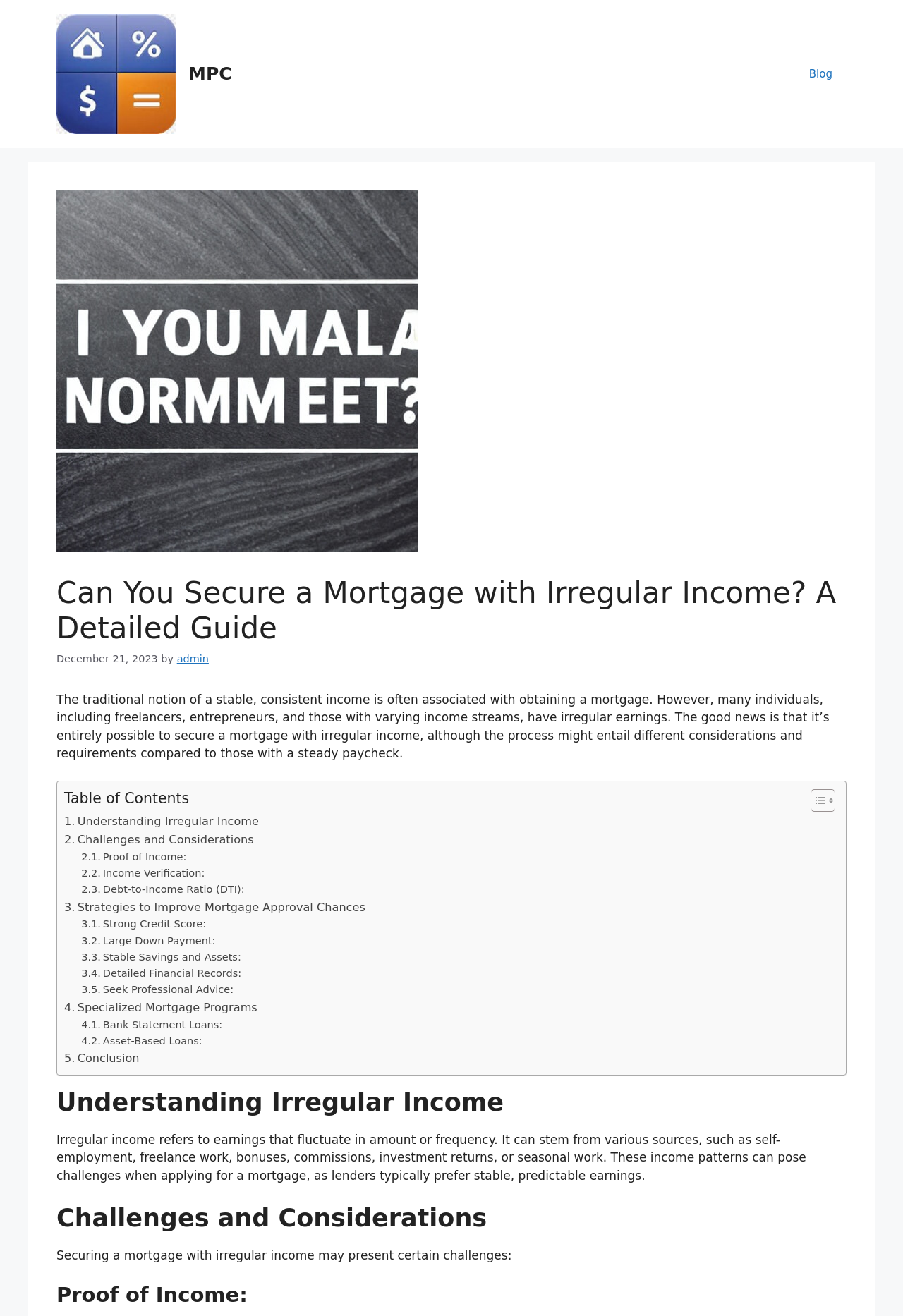Bounding box coordinates are given in the format (top-left x, top-left y, bottom-right x, bottom-right y). All values should be floating point numbers between 0 and 1. Provide the bounding box coordinate for the UI element described as: Toggle

[0.886, 0.599, 0.921, 0.617]